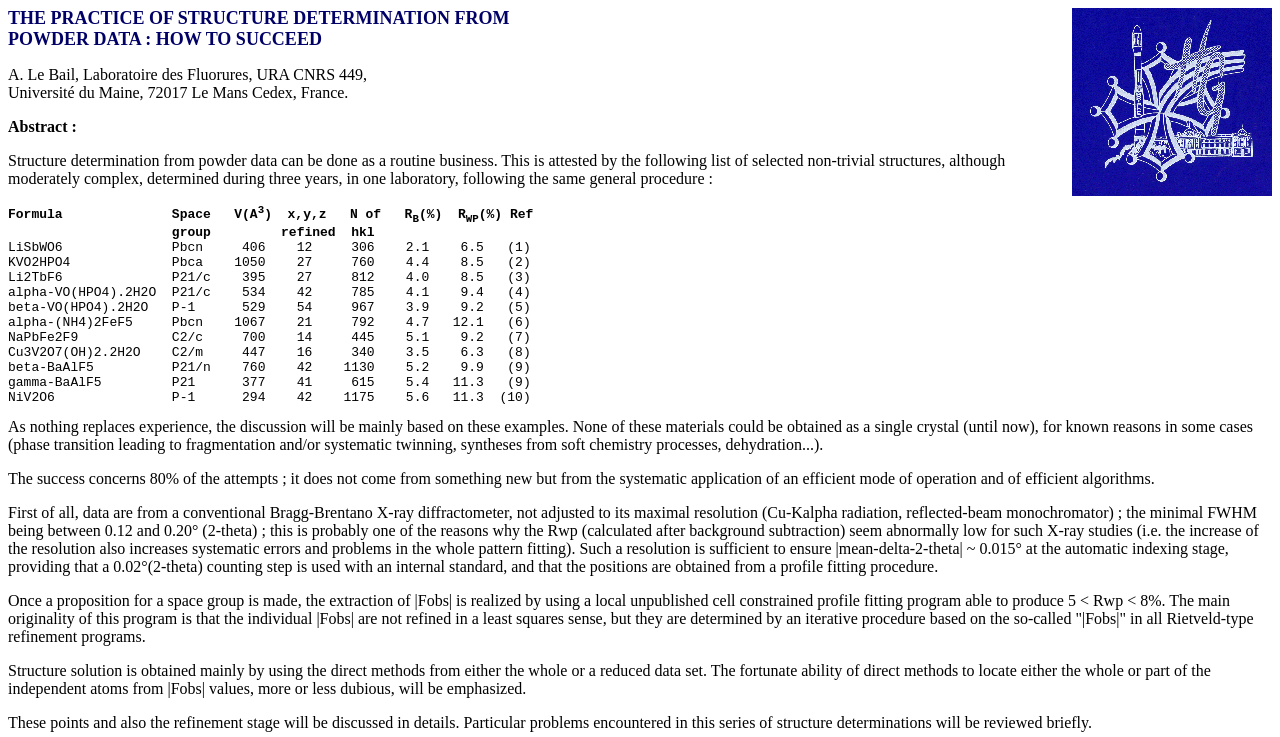What is the purpose of the discussion?
Based on the visual, give a brief answer using one word or a short phrase.

To discuss structure determination from powder data